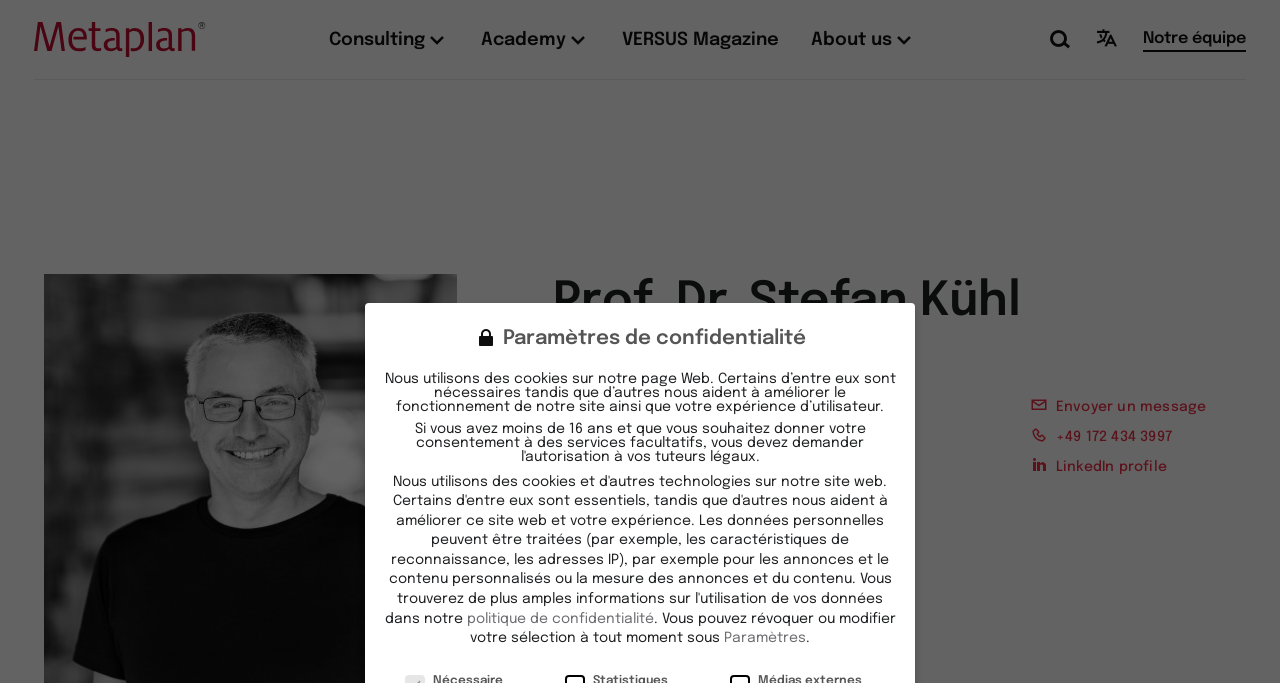What is the purpose of the cookies on the website?
Provide an in-depth and detailed explanation in response to the question.

The purpose of the cookies on the website can be found in the static text element that explains the use of cookies. It states that 'Nous utilisons des cookies sur notre page Web. Certains d’entre eux sont nécessaires tandis que d’autres nous aident à améliorer le fonctionnement de notre site ainsi que votre expérience d’utilisateur'.